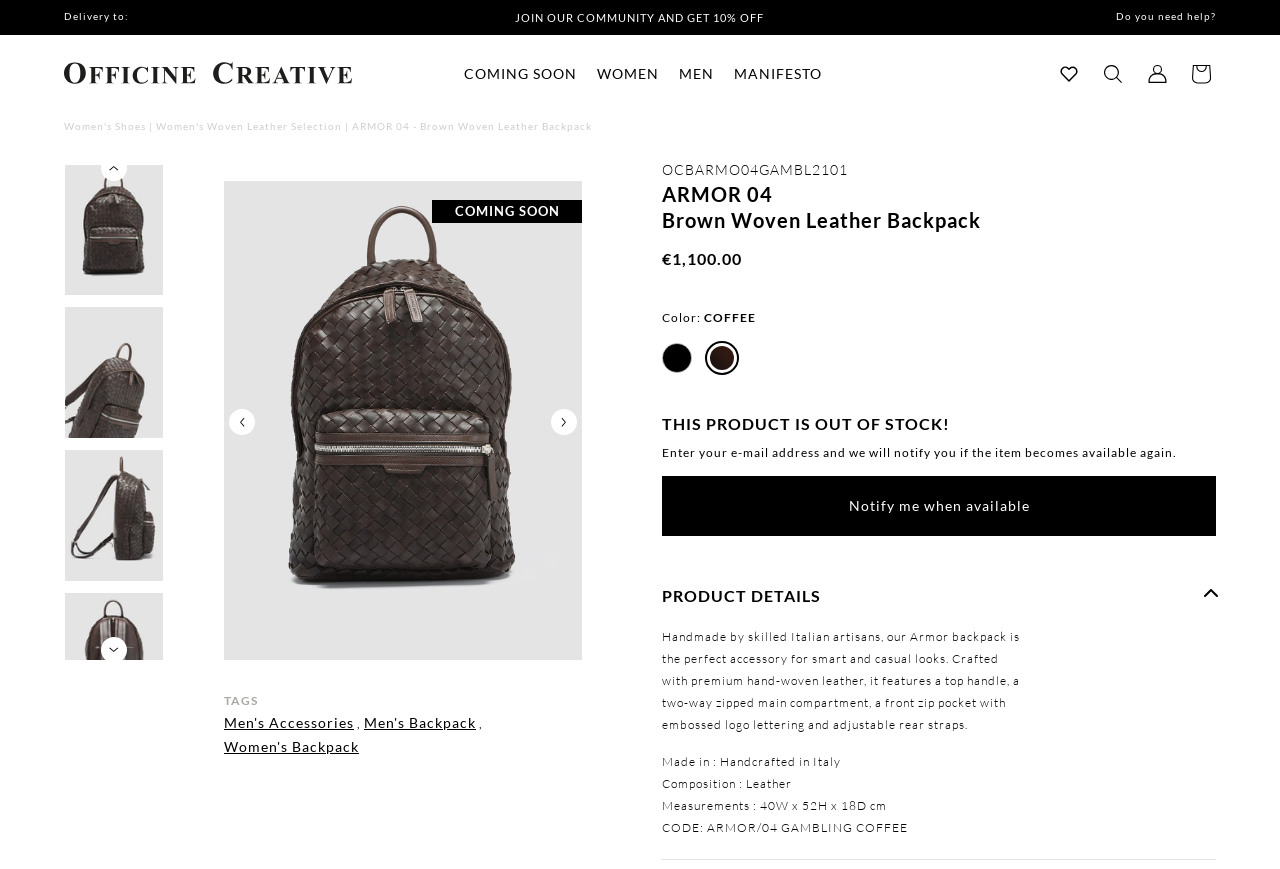Find the primary header on the webpage and provide its text.

ARMOR 04
Brown Woven Leather Backpack